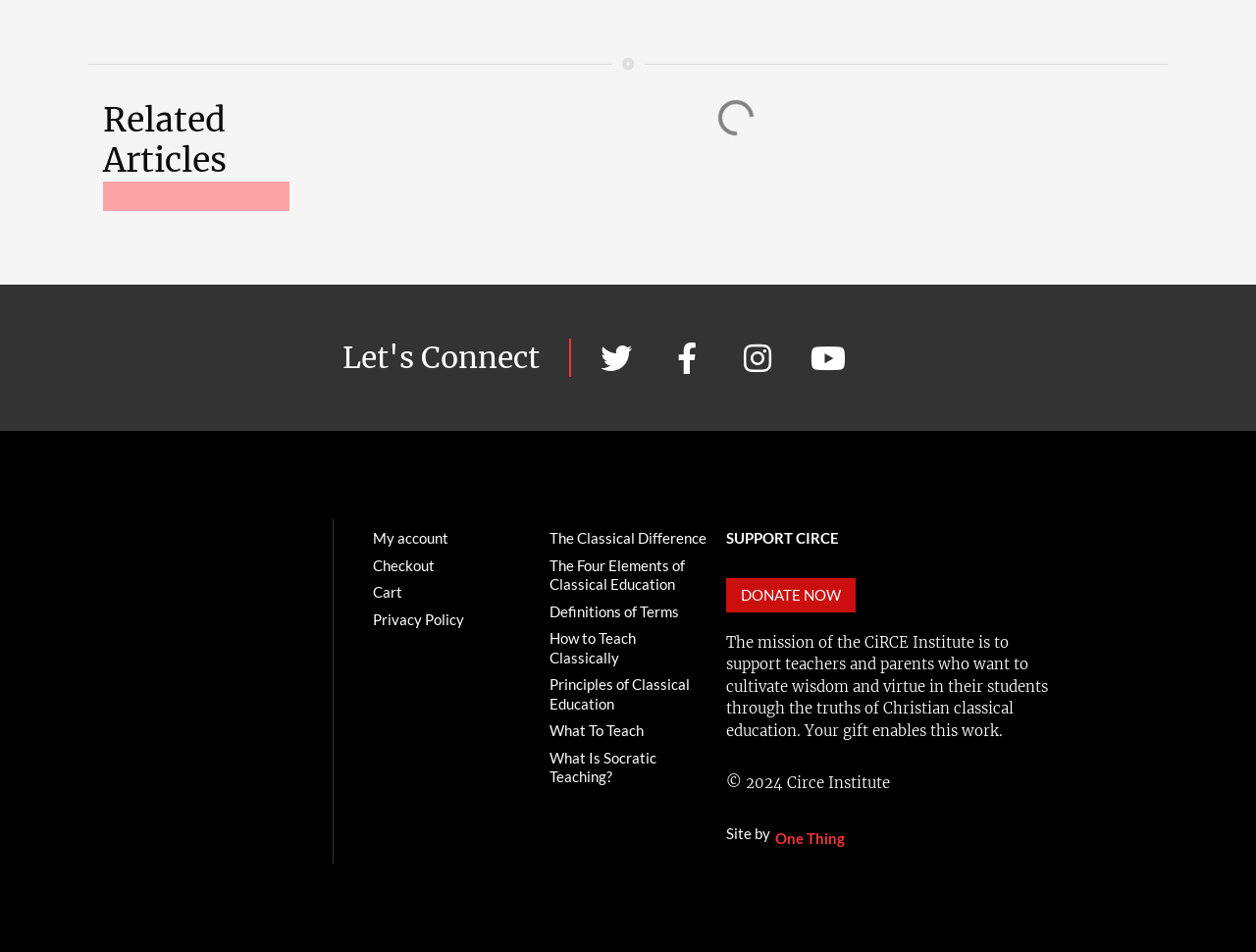Please determine the bounding box coordinates of the clickable area required to carry out the following instruction: "Support CiRCE by donating". The coordinates must be four float numbers between 0 and 1, represented as [left, top, right, bottom].

[0.578, 0.607, 0.681, 0.643]